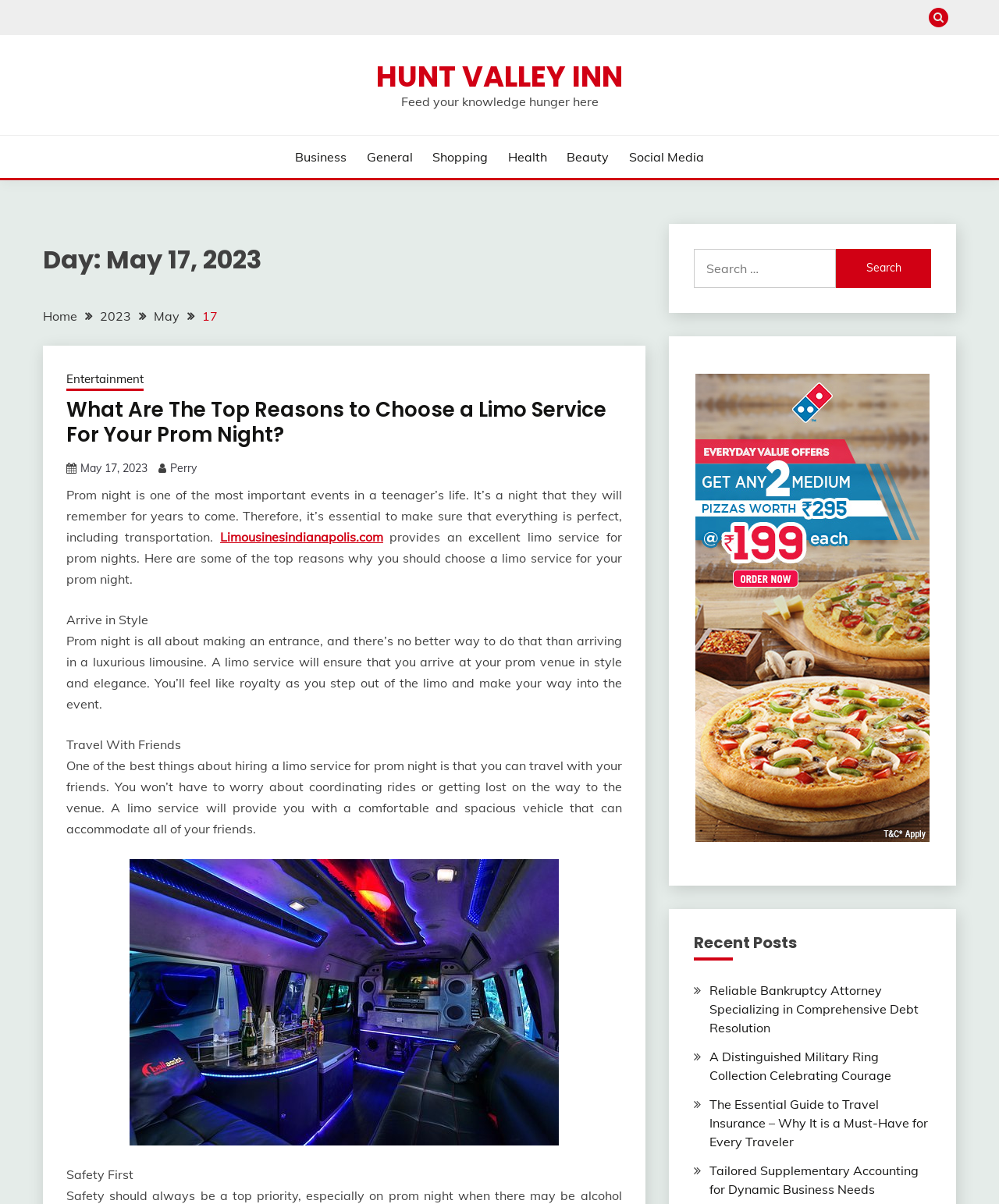What is the purpose of the search box?
Look at the image and construct a detailed response to the question.

The search box is located at the top right corner of the webpage, and it has a label 'Search for:' next to it. This suggests that the purpose of the search box is to allow users to search for specific content within the website.